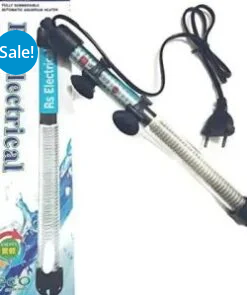What is the temperature range of the RS Electrical 100W Glass Heater?
Answer the question in a detailed and comprehensive manner.

The temperature range of the RS Electrical 100W Glass Heater is mentioned in the caption, which states that it is adjustable between 18°C to 31°C, ensuring effective heating for aquatic environments.